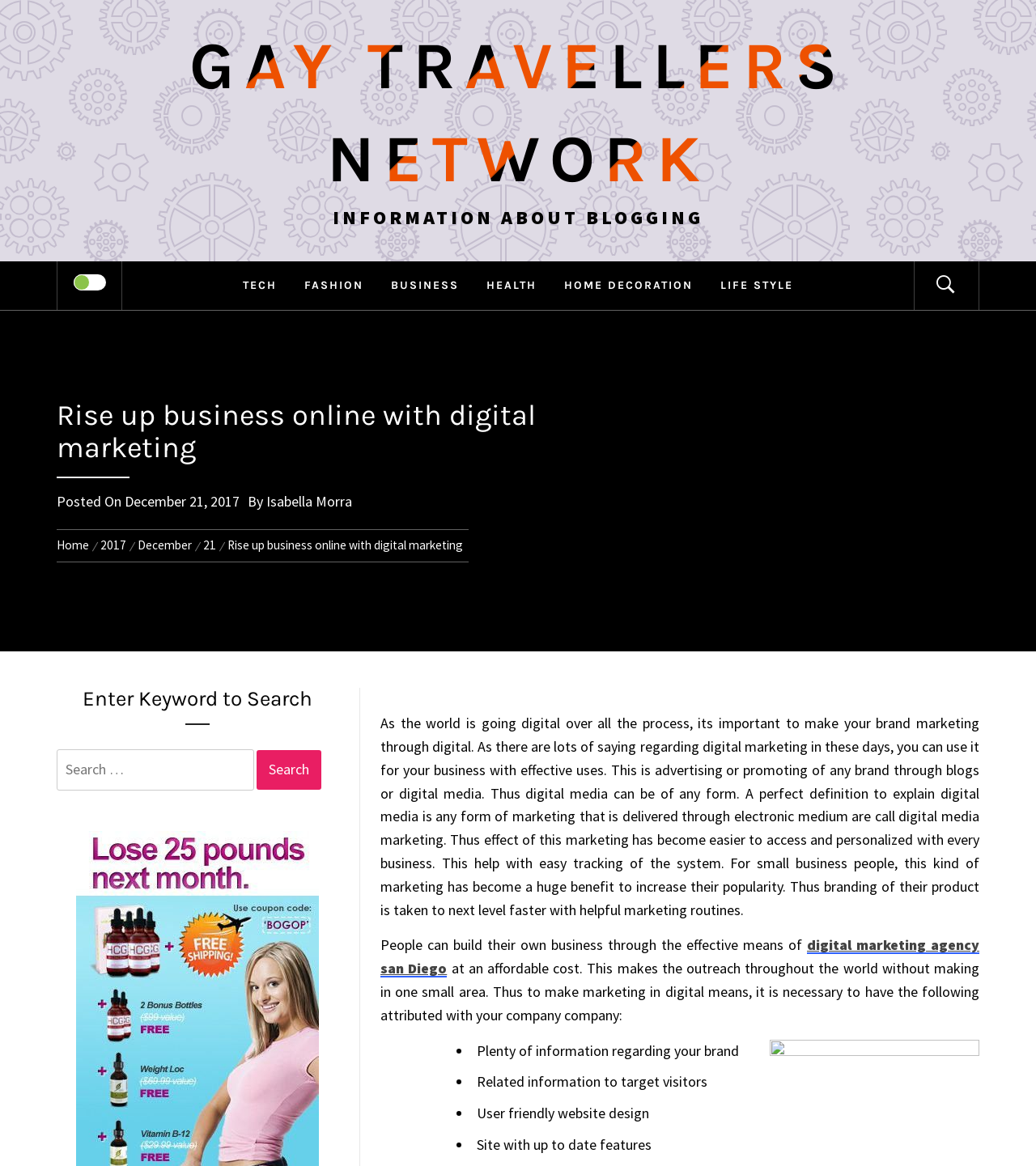From the element description: "Save Money", extract the bounding box coordinates of the UI element. The coordinates should be expressed as four float numbers between 0 and 1, in the order [left, top, right, bottom].

None